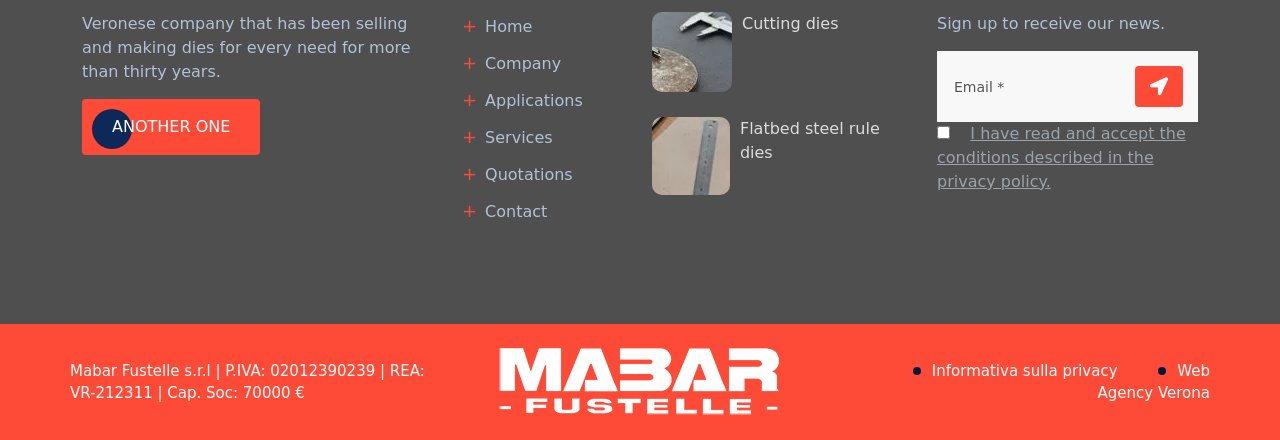How many links are there in the top navigation menu?
Based on the screenshot, provide a one-word or short-phrase response.

5